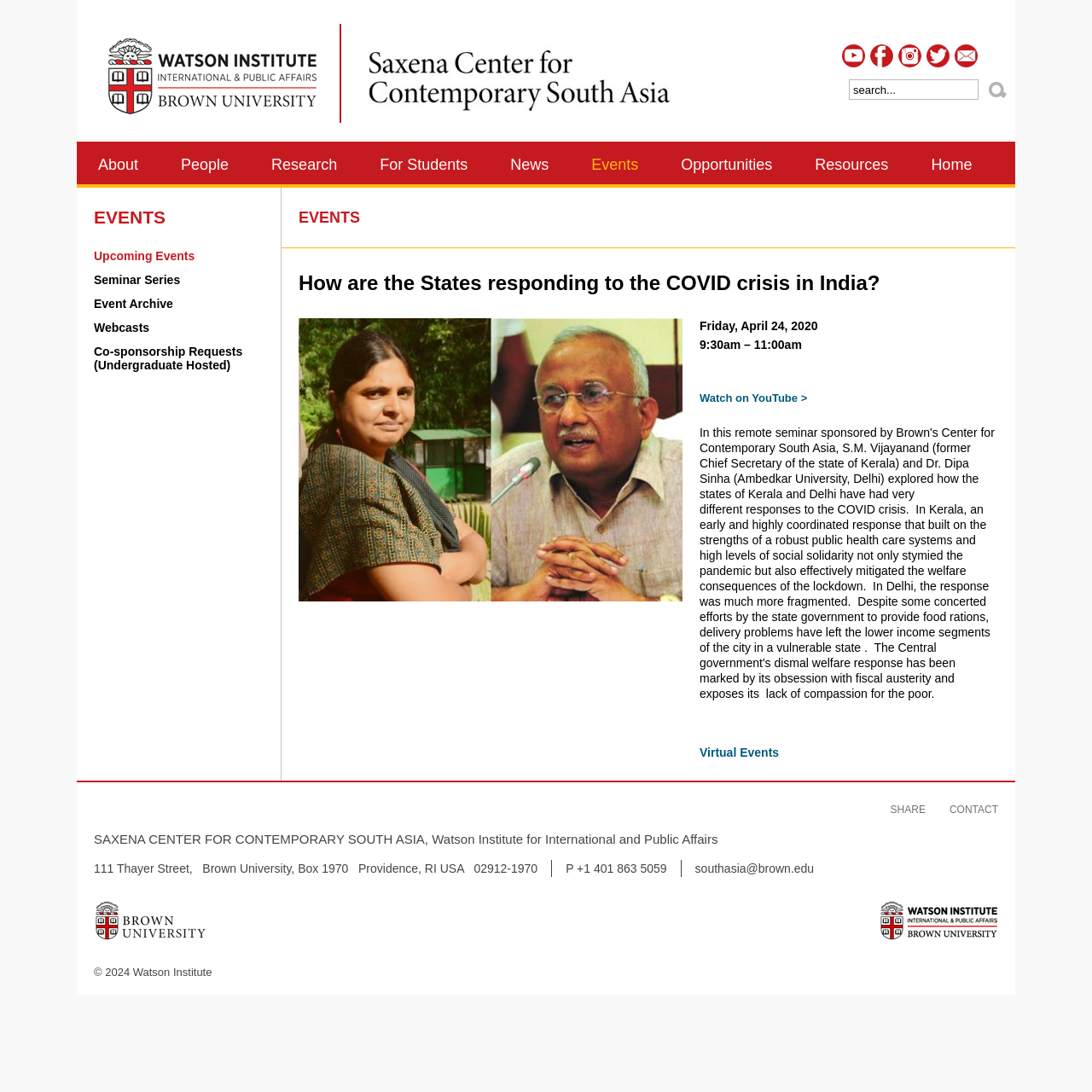Provide the bounding box coordinates, formatted as (top-left x, top-left y, bottom-right x, bottom-right y), with all values being floating point numbers between 0 and 1. Identify the bounding box of the UI element that matches the description: Watch on YouTube

[0.641, 0.359, 0.739, 0.37]